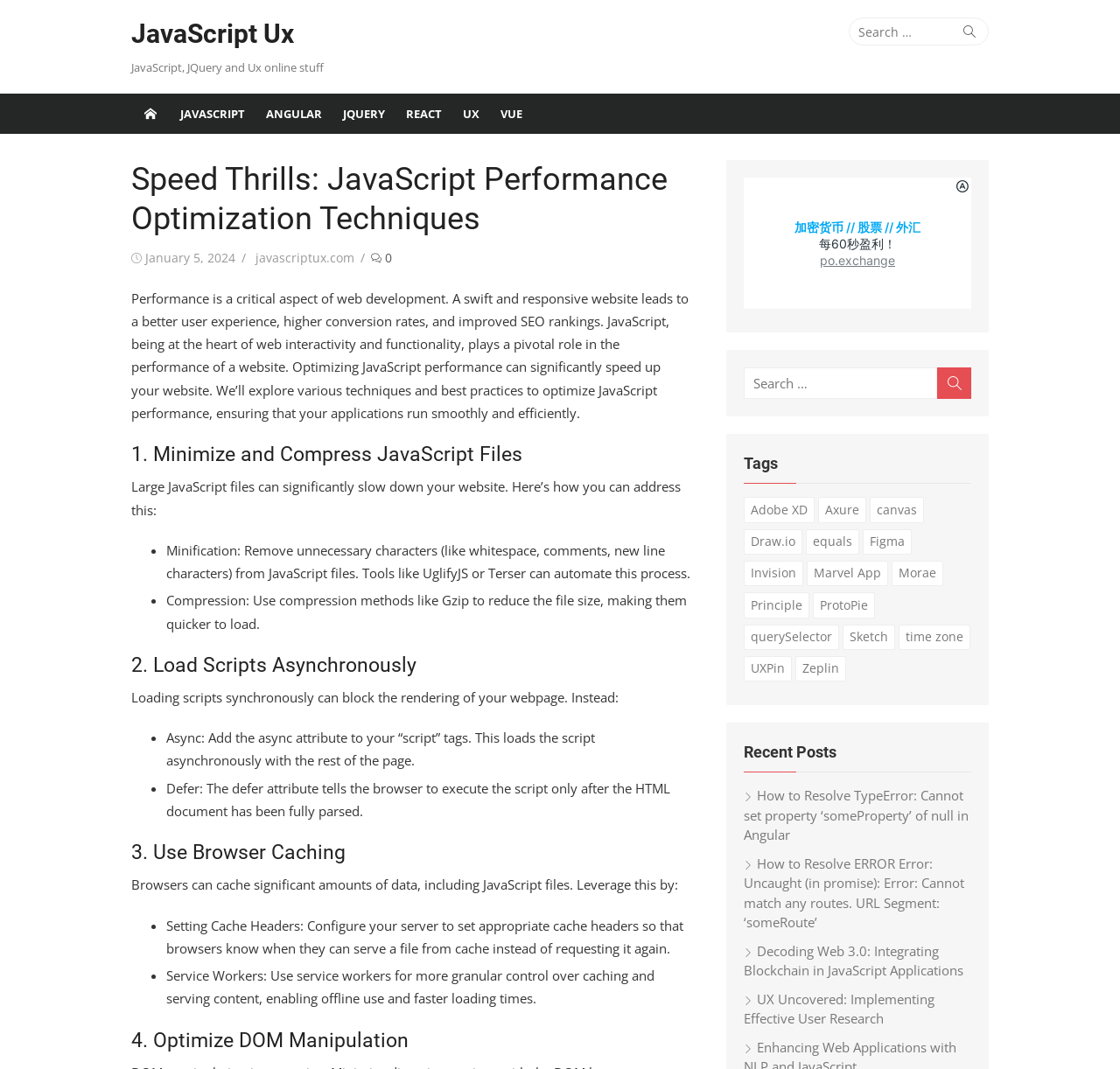Specify the bounding box coordinates for the region that must be clicked to perform the given instruction: "Search for UX design tools".

[0.664, 0.344, 0.867, 0.374]